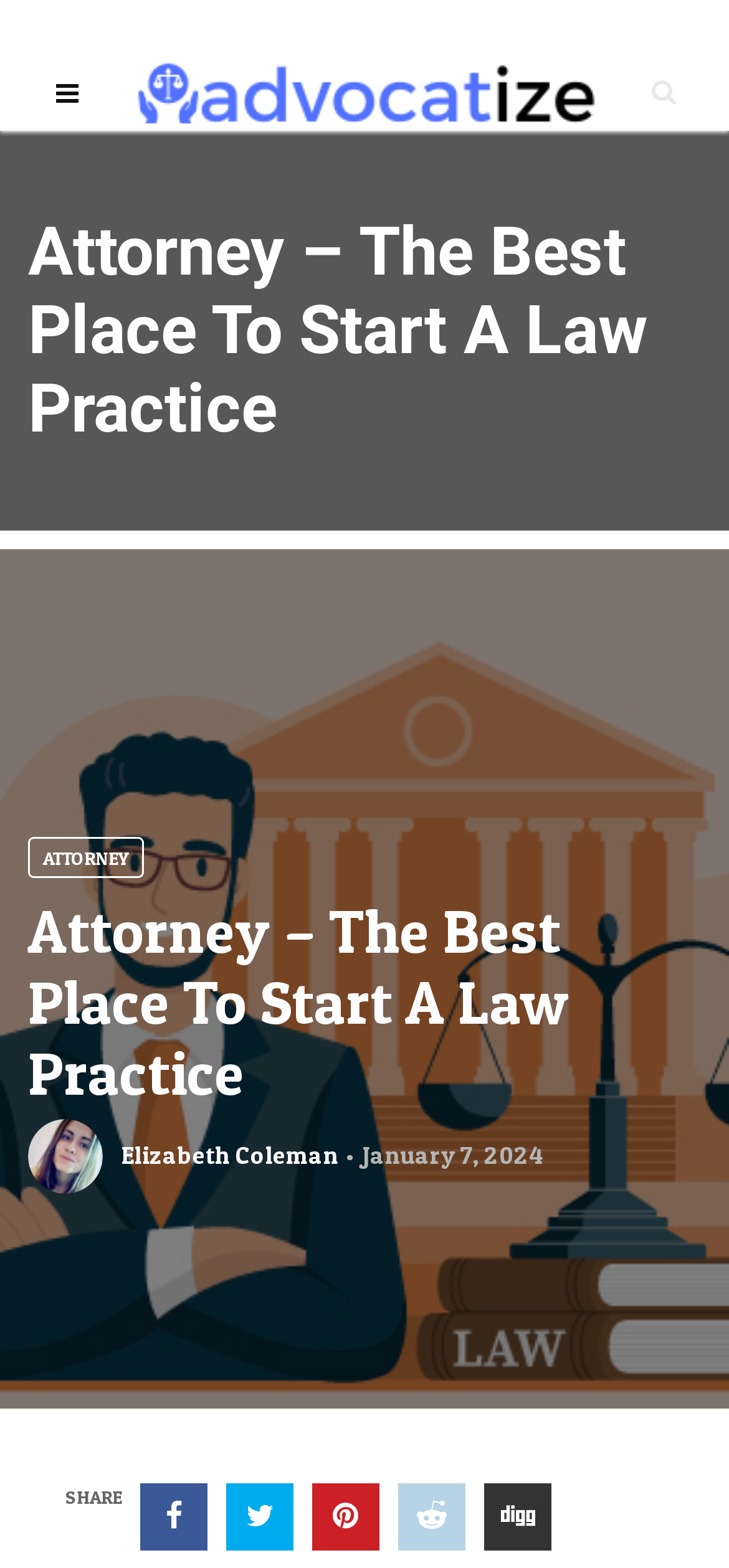How many headings are there on the webpage?
Using the image as a reference, deliver a detailed and thorough answer to the question.

I counted the headings on the webpage and found three: 'Attorney – The Best Place To Start A Law Practice' at the top, another 'Attorney – The Best Place To Start A Law Practice' in the middle, and 'SHARE' at the bottom.